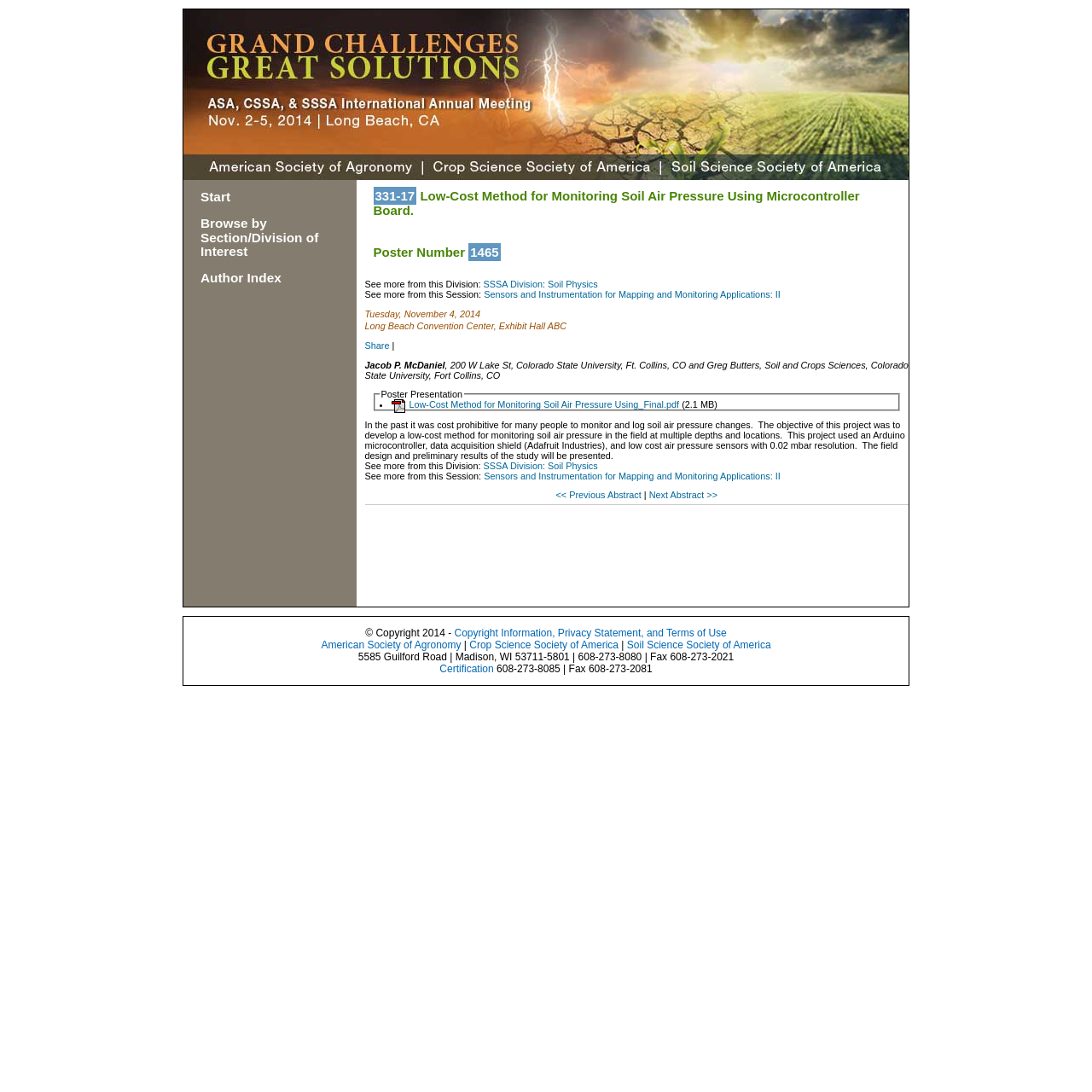Please identify the bounding box coordinates of where to click in order to follow the instruction: "Browse by Section/Division of Interest".

[0.184, 0.197, 0.292, 0.237]